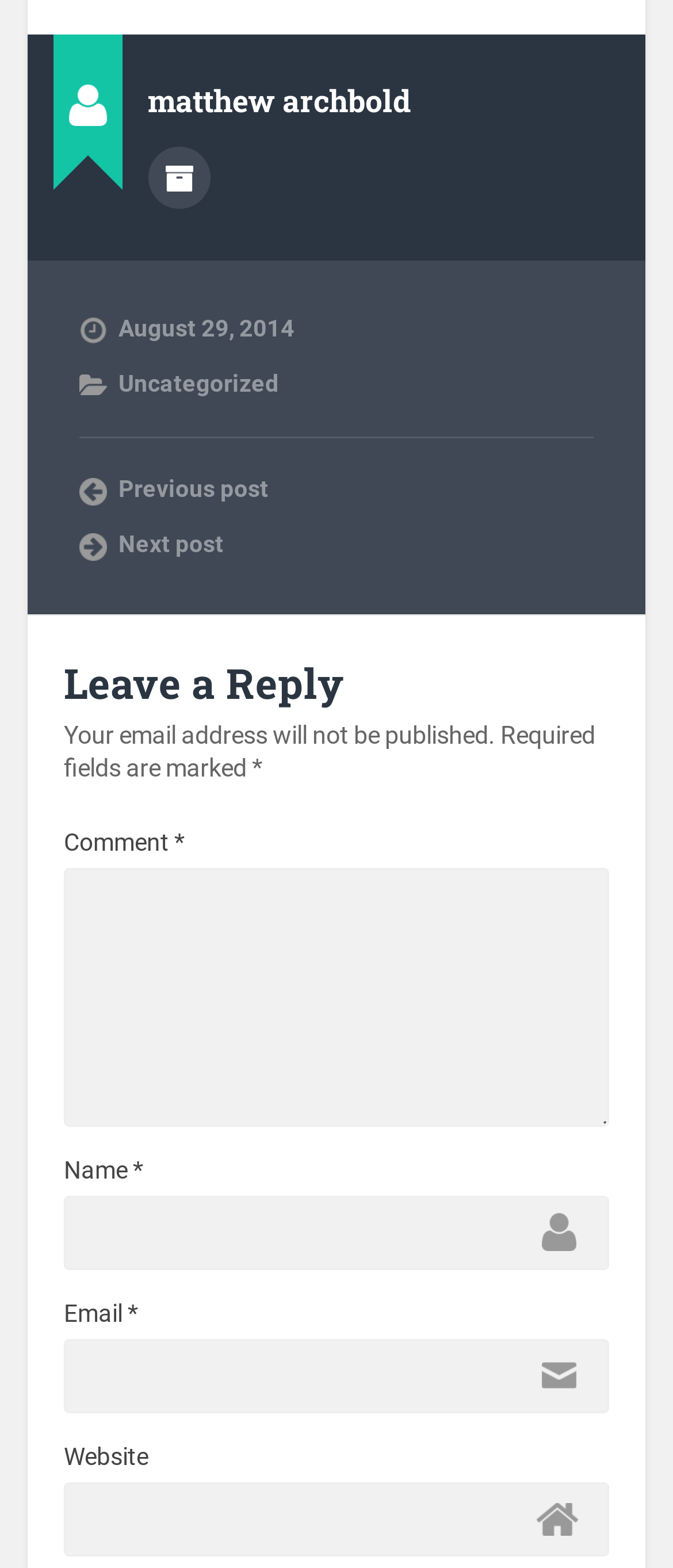What is the purpose of the 'Email' field?
Give a detailed response to the question by analyzing the screenshot.

The answer can be found by looking at the static text element above the 'Email' field, which states 'Your email address will not be published'.